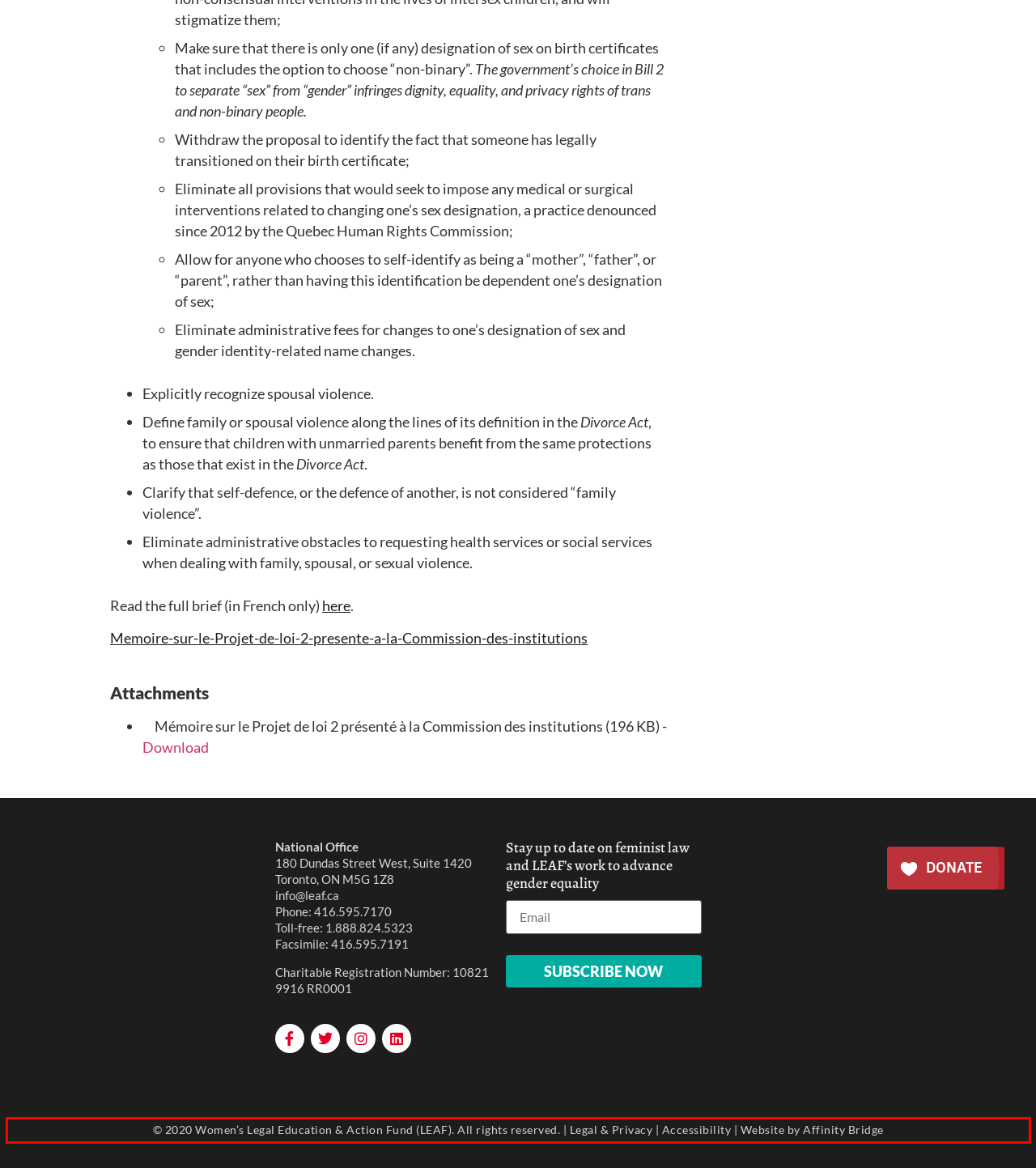Review the webpage screenshot provided, and perform OCR to extract the text from the red bounding box.

© 2020 Women’s Legal Education & Action Fund (LEAF). All rights reserved. | Legal & Privacy | Accessibility | Website by Affinity Bridge